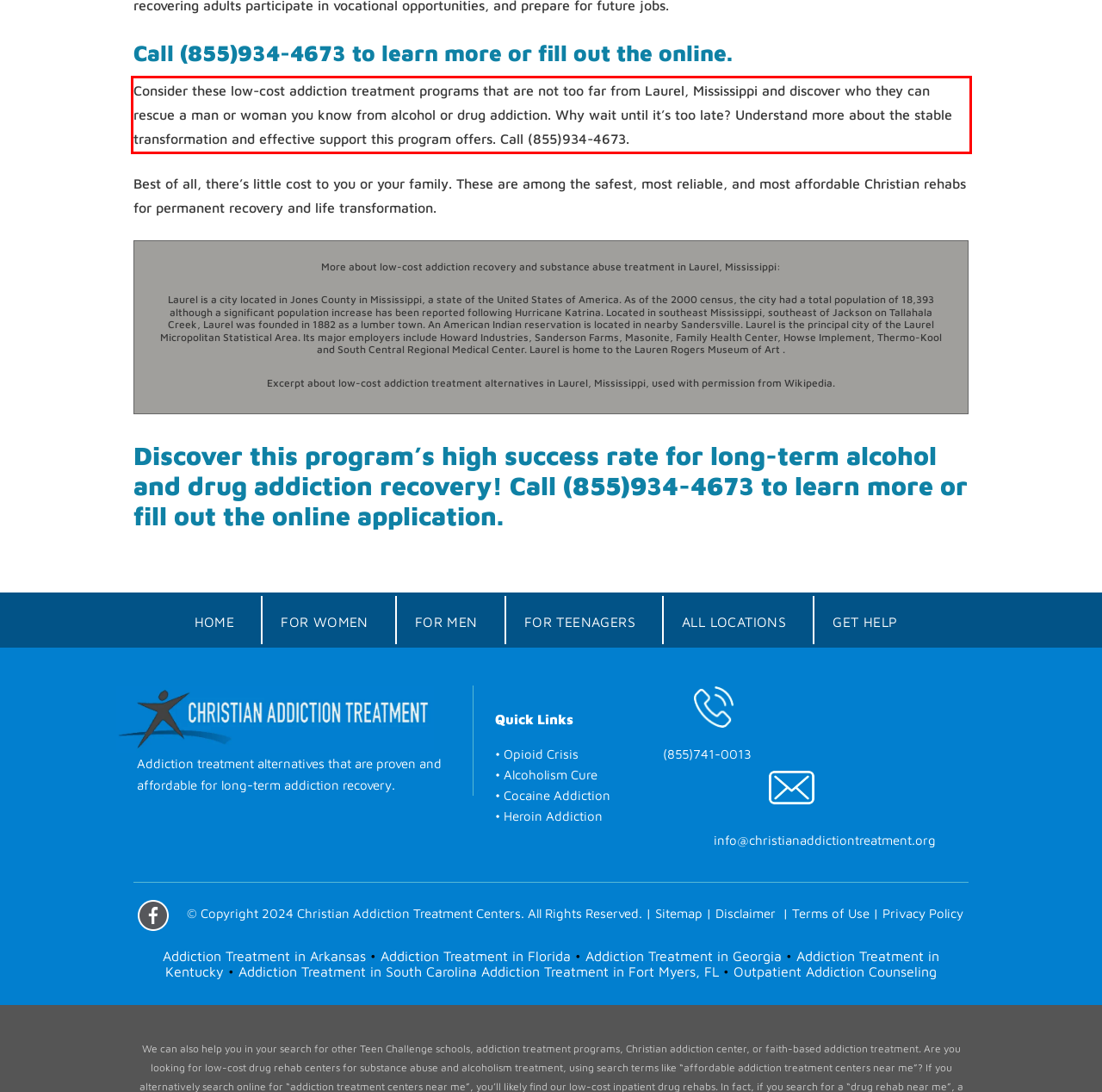Using the provided screenshot of a webpage, recognize and generate the text found within the red rectangle bounding box.

Consider these low-cost addiction treatment programs that are not too far from Laurel, Mississippi and discover who they can rescue a man or woman you know from alcohol or drug addiction. Why wait until it’s too late? Understand more about the stable transformation and effective support this program offers. Call (855)934-4673.